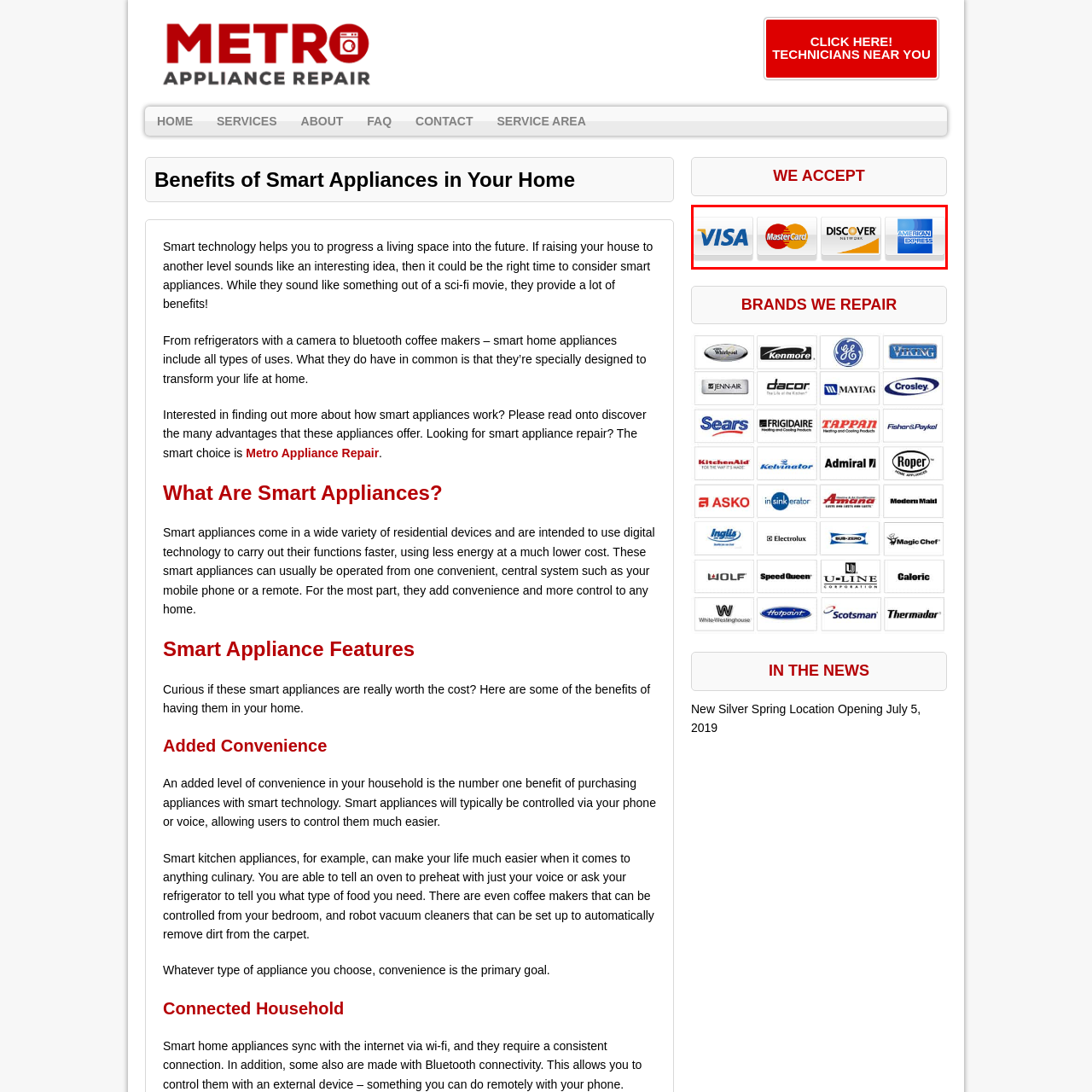Pay special attention to the segment of the image inside the red box and offer a detailed answer to the question that follows, based on what you see: What is the design style of the image?

The design is clean and professional, aligning with the overall theme of modernity and accessibility promoted by the service provider. This suggests that the image is well-organized and easy to navigate, with a focus on conveying information in a clear and concise manner.